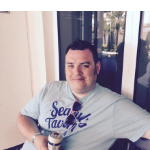Provide a comprehensive description of the image.

The image features Brian Patrick, co-founder and Brand Manager of the Buffalo Beer League. He is casually seated, wearing a light blue shirt with the phrase "Seany Tasty" emblazoned on it, while holding a beverage. The background suggests a relaxed environment, likely capturing a moment of leisure. Brian Patrick is known for his contributions to the local beer scene, including writing the weekly "Buffalo Beer Buzz" column, where he shares updates and insights about breweries and beer culture. His involvement in the community highlights the vibrant craft beer movement in Buffalo and its surroundings.